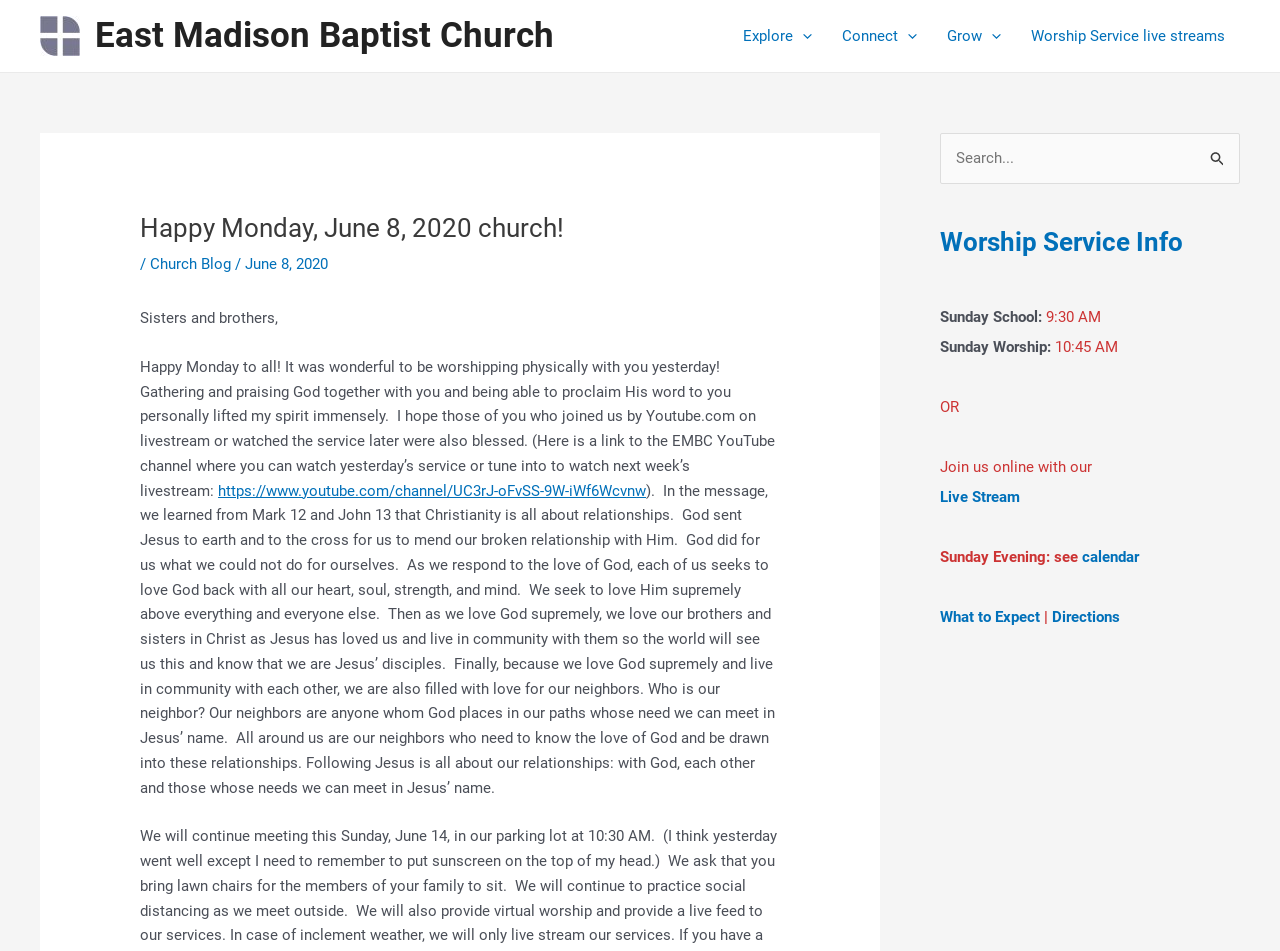Produce an extensive caption that describes everything on the webpage.

The webpage is about East Madison Baptist Church, with a focus on their worship services and community. At the top, there is a logo of the church, accompanied by a link to the church's website. Below this, there is a navigation menu with three main sections: Explore, Connect, and Grow. Each section has a toggle button that expands to reveal more links.

The main content of the page is a blog post titled "Happy Monday, June 8, 2020 church!" The post is a message from the pastor, reflecting on the previous day's worship service and discussing the importance of relationships in Christianity. The post includes a link to the church's YouTube channel, where the previous day's service can be watched.

To the right of the blog post, there is a section with information about the church's worship services, including the times for Sunday School and Sunday Worship, as well as a link to join the live stream online. There are also links to the church's calendar and information on what to expect when visiting the church.

At the bottom of the page, there is a search bar where users can search for specific content on the website.